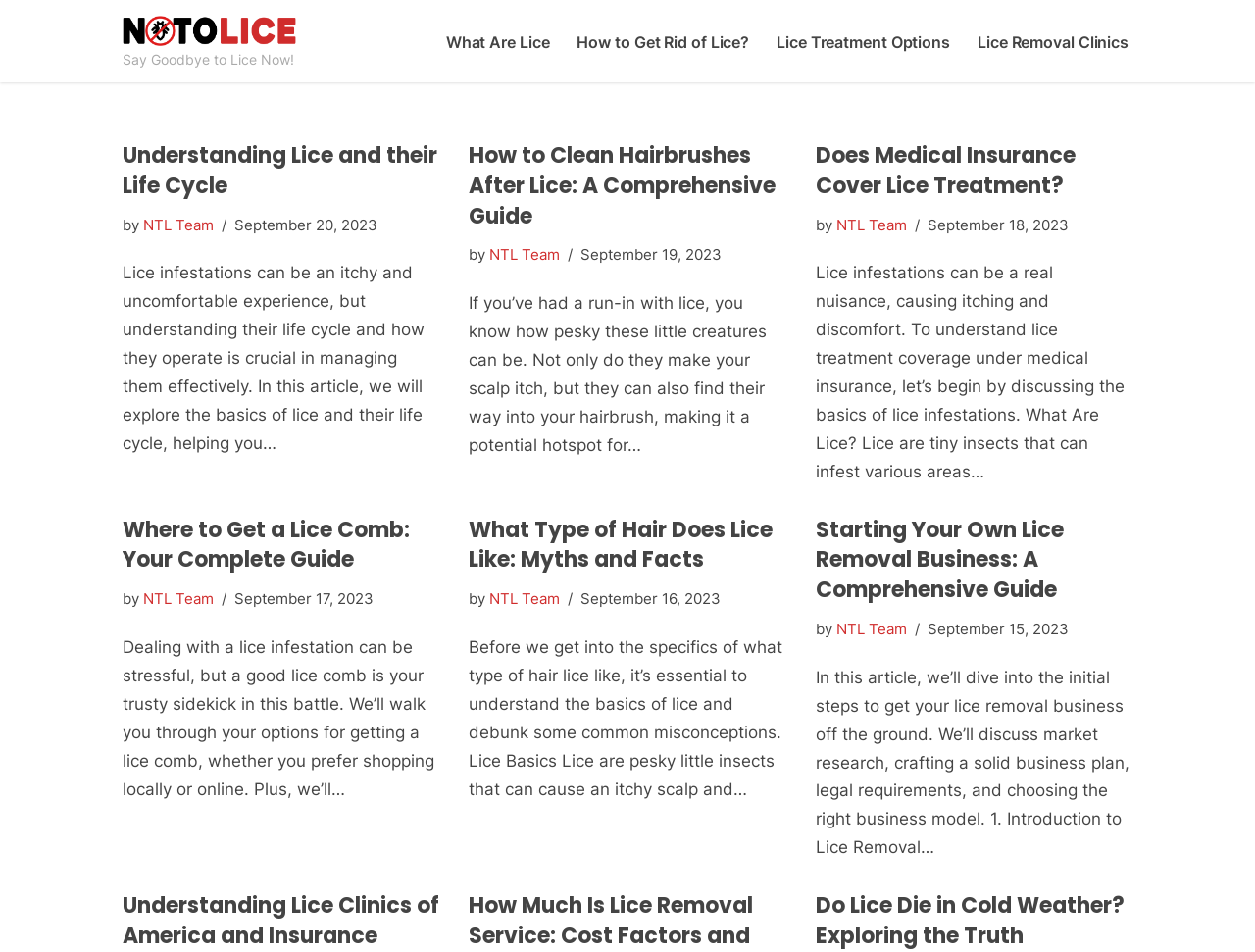Give a complete and precise description of the webpage's appearance.

This webpage is about lice removal and treatment, with a focus on providing informative articles and guides. At the top, there is a navigation menu with links to different sections, including "What Are Lice", "How to Get Rid of Lice?", "Lice Treatment Options", and "Lice Removal Clinics". 

Below the navigation menu, there are six articles, each with a heading, author, date, and a brief summary. The articles are arranged in two columns, with three articles in each column. The articles cover various topics related to lice, such as understanding lice and their life cycle, how to clean hairbrushes after lice, and whether medical insurance covers lice treatment.

The first article in the left column is about understanding lice and their life cycle, and it provides an overview of what lice are and how they operate. The second article in the left column is a comprehensive guide on how to clean hairbrushes after lice, and it discusses the importance of cleaning hairbrushes to prevent the spread of lice. The third article in the left column is about whether medical insurance covers lice treatment, and it explores the basics of lice infestations and medical insurance coverage.

The first article in the right column is about where to get a lice comb, and it provides a guide on how to get a lice comb, whether online or locally. The second article in the right column is about what type of hair lice like, and it debunks common myths and provides facts about lice and hair. The third article in the right column is a comprehensive guide on starting a lice removal business, and it covers market research, business planning, and legal requirements.

At the bottom of the page, there are two more article headings, one about understanding lice clinics of America and insurance, and another about whether lice die in cold weather.